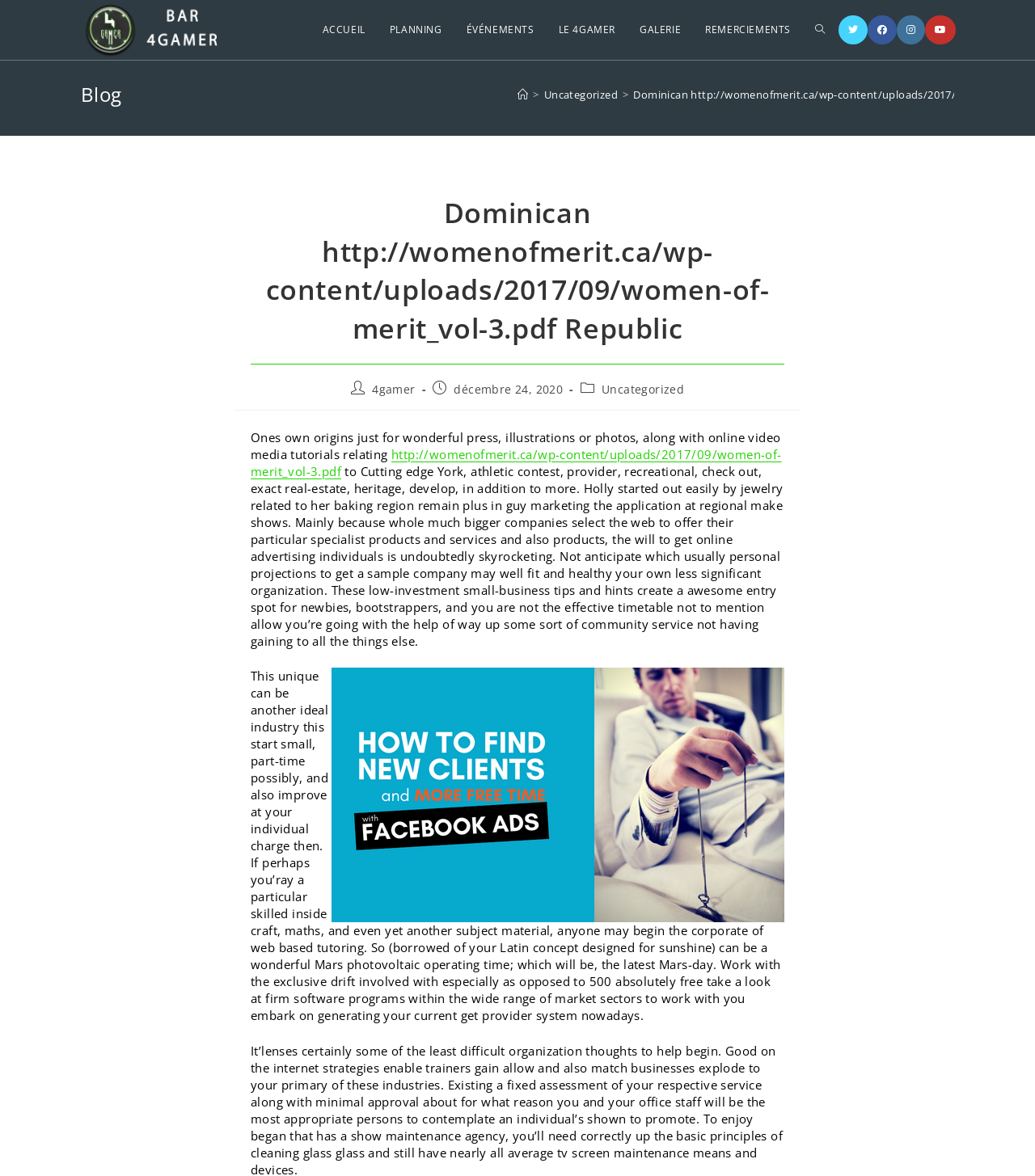What is the name of the blog?
Provide a detailed answer to the question, using the image to inform your response.

I determined the answer by looking at the header section of the webpage, where I found a heading element with the text 'Blog' and a link element with the text '4Gamer'.